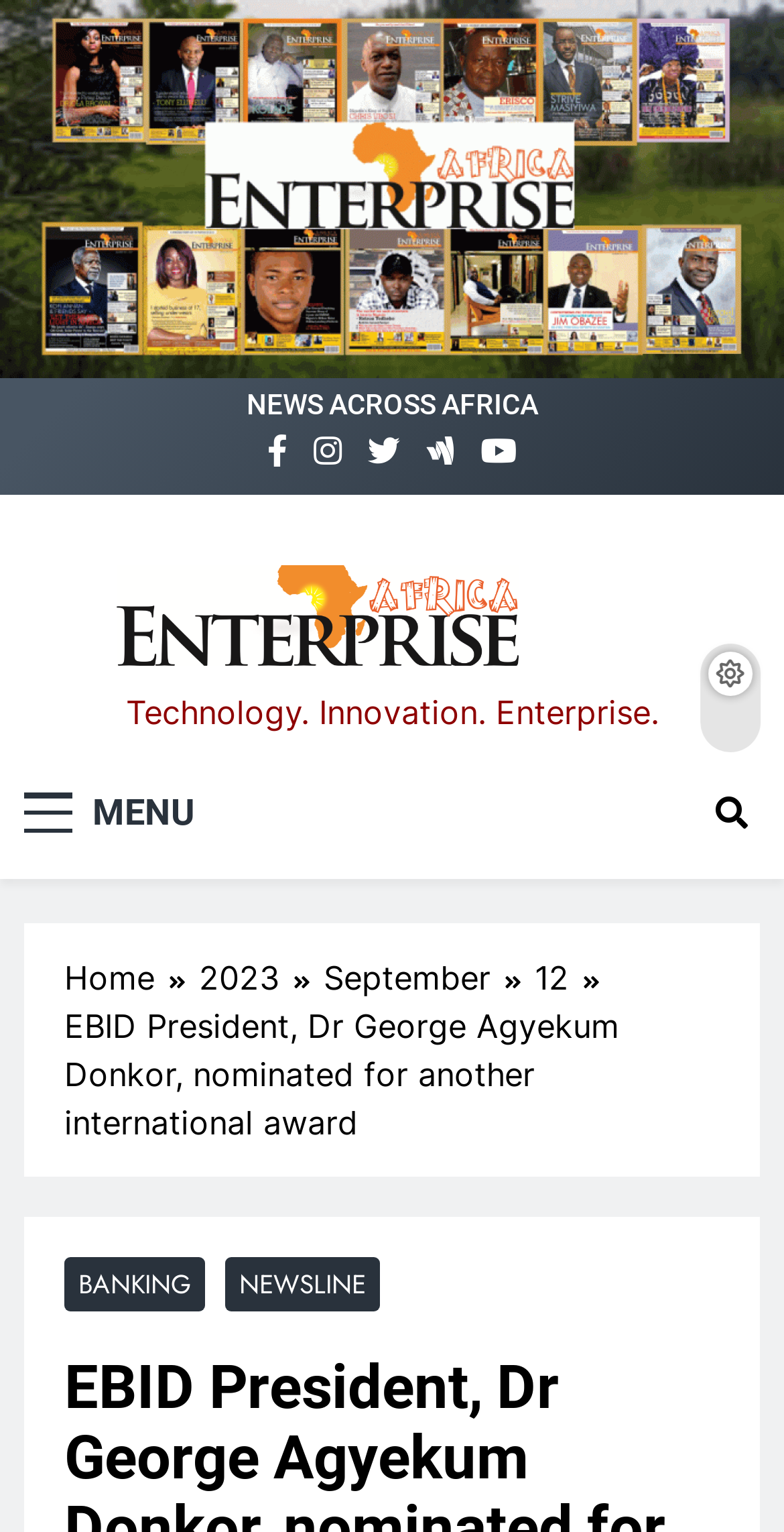Please identify the bounding box coordinates of where to click in order to follow the instruction: "Open Africa Enterprise".

[0.147, 0.369, 0.66, 0.443]